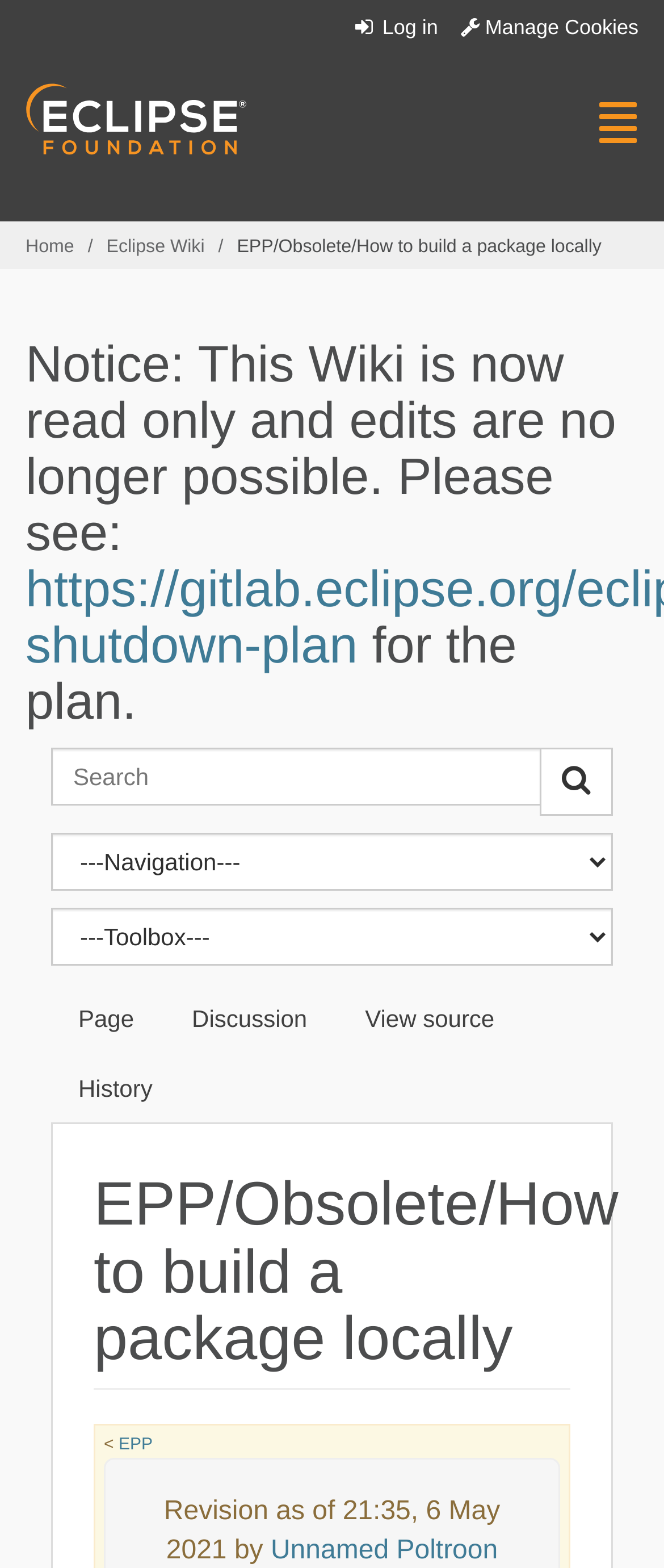Identify the bounding box coordinates necessary to click and complete the given instruction: "Contact Martin Hirzel".

None